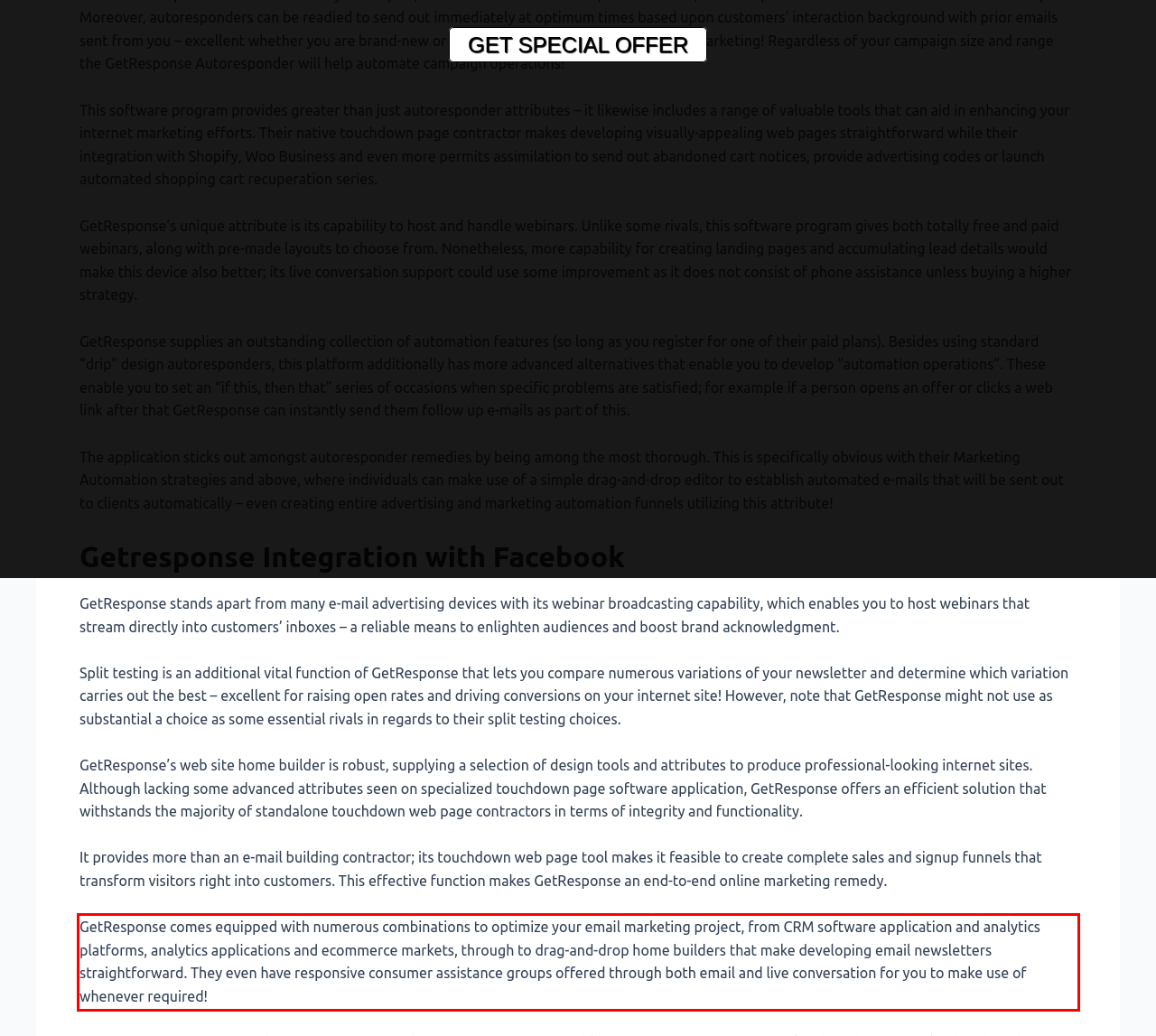Examine the screenshot of the webpage, locate the red bounding box, and generate the text contained within it.

GetResponse comes equipped with numerous combinations to optimize your email marketing project, from CRM software application and analytics platforms, analytics applications and ecommerce markets, through to drag-and-drop home builders that make developing email newsletters straightforward. They even have responsive consumer assistance groups offered through both email and live conversation for you to make use of whenever required!